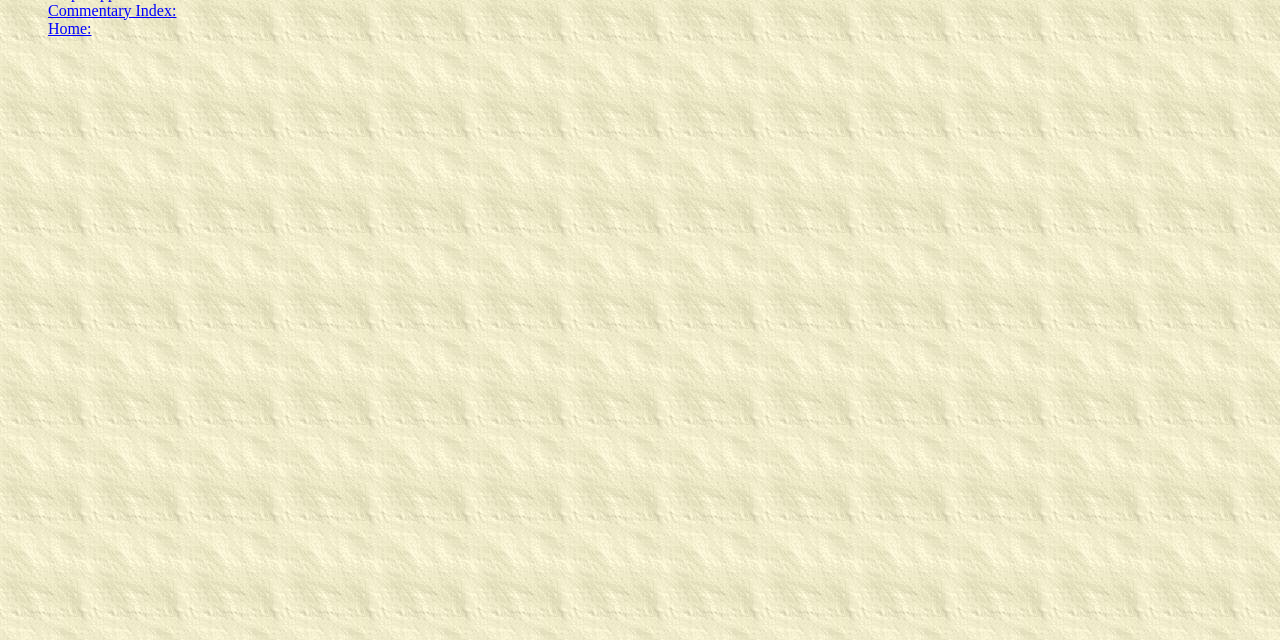Extract the bounding box for the UI element that matches this description: "Home:".

[0.038, 0.031, 0.072, 0.057]